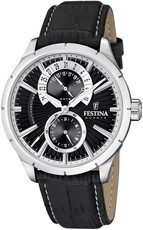Identify and describe all the elements present in the image.

The image showcases a stylish Festina Klasik 16573/3 watch, featuring a bold black dial with intricate detailing and silver accents. The watch embodies a sophisticated blend of modern and classic design elements, highlighted by two sub-dials that enhance its functionality and aesthetic appeal. It is set within a robust silver-toned stainless steel case, and paired with a sleek black leather strap that adds comfort and elegance. Known for precision and durability, this timepiece includes a quartz movement, making it a reliable choice for everyday wear. The watch is priced at 96 € and is currently in stock, perfect for anyone seeking to elevate their accessory collection with a timeless piece.